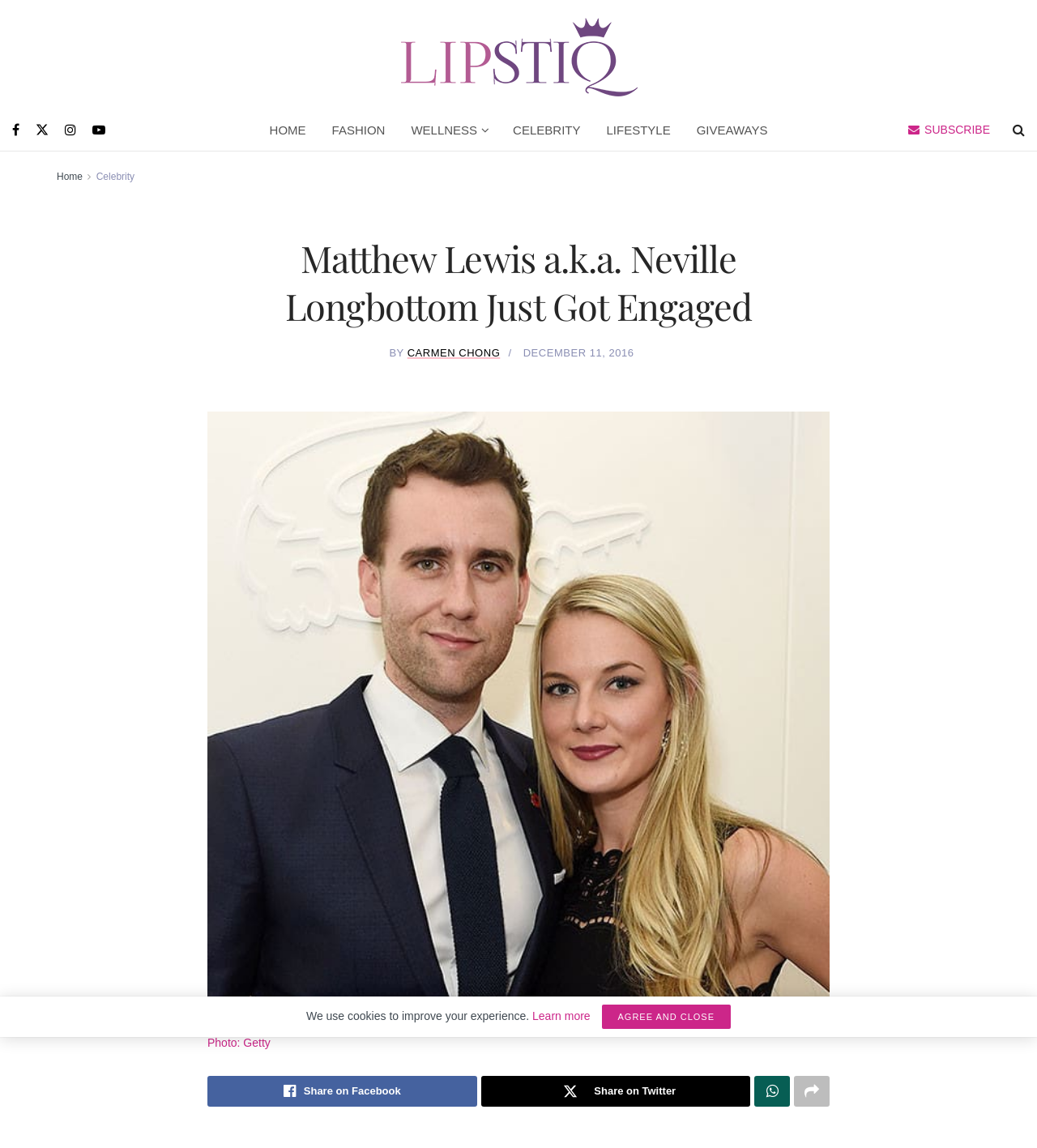Based on the element description: "Celebrity", identify the bounding box coordinates for this UI element. The coordinates must be four float numbers between 0 and 1, listed as [left, top, right, bottom].

[0.482, 0.096, 0.572, 0.131]